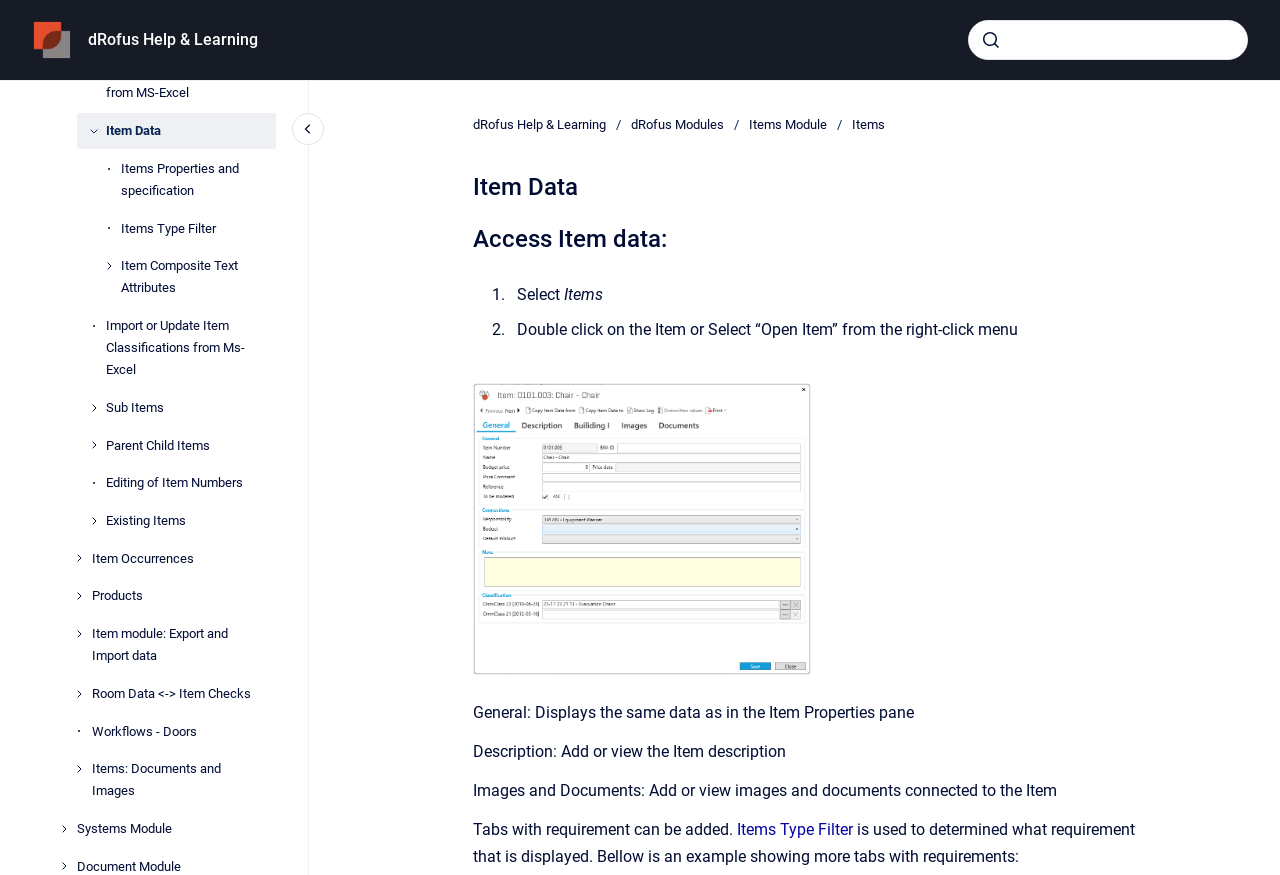How many links are there in the 'Item Data' section?
Based on the screenshot, respond with a single word or phrase.

4